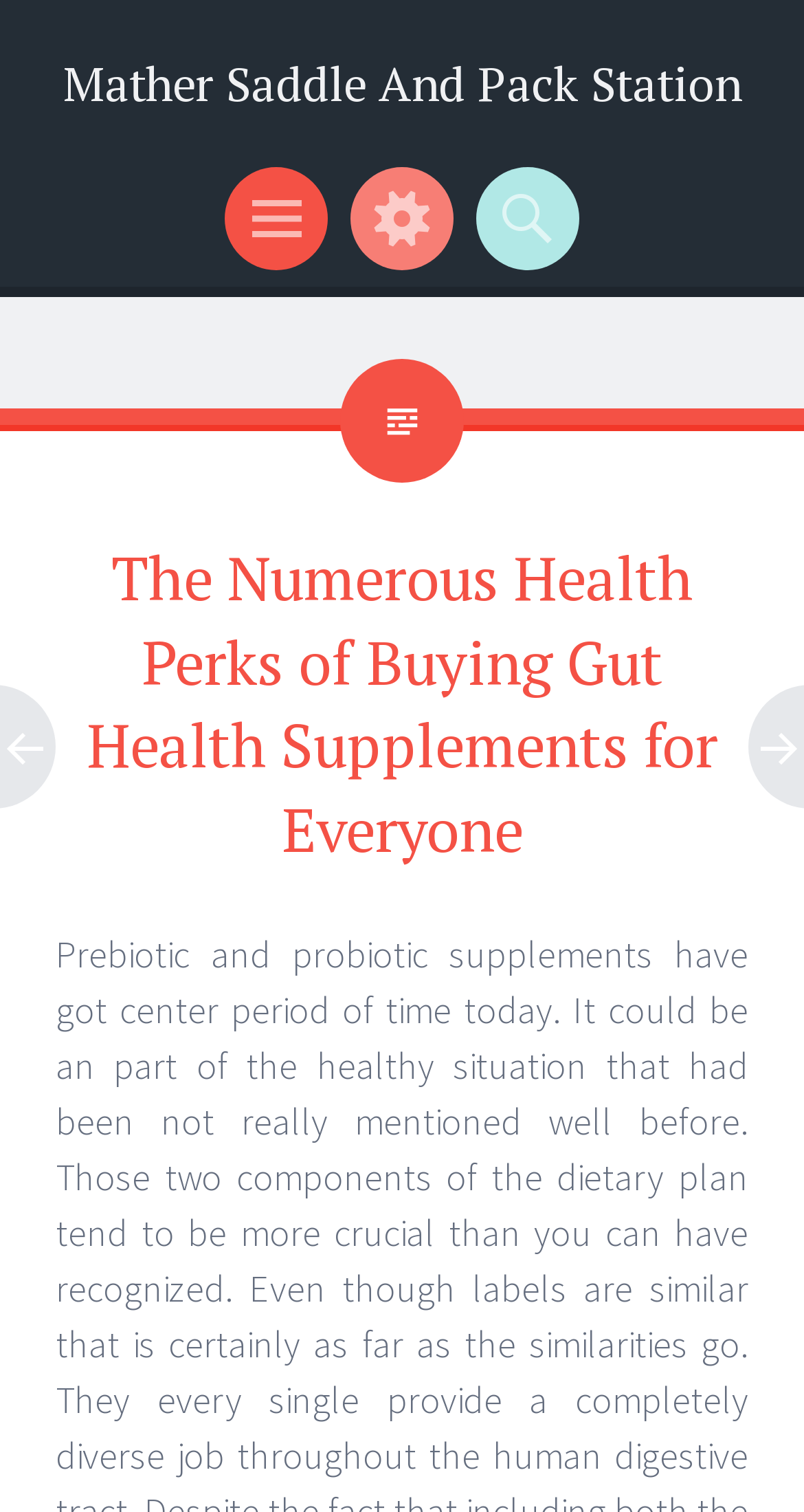Articulate a detailed summary of the webpage's content and design.

The webpage is about the health benefits of gut health supplements, with a focus on Mather Saddle And Pack Station. At the top of the page, there is a heading that reads "Mather Saddle And Pack Station", which is also a clickable link. Below this heading, there are three horizontal elements aligned side by side: "Menu", "Widgets", and "Search". 

The main content of the page is a heading that summarizes the health perks of buying gut health supplements for everyone. This heading is positioned in the middle of the page, taking up most of the width. There are no images on the page.